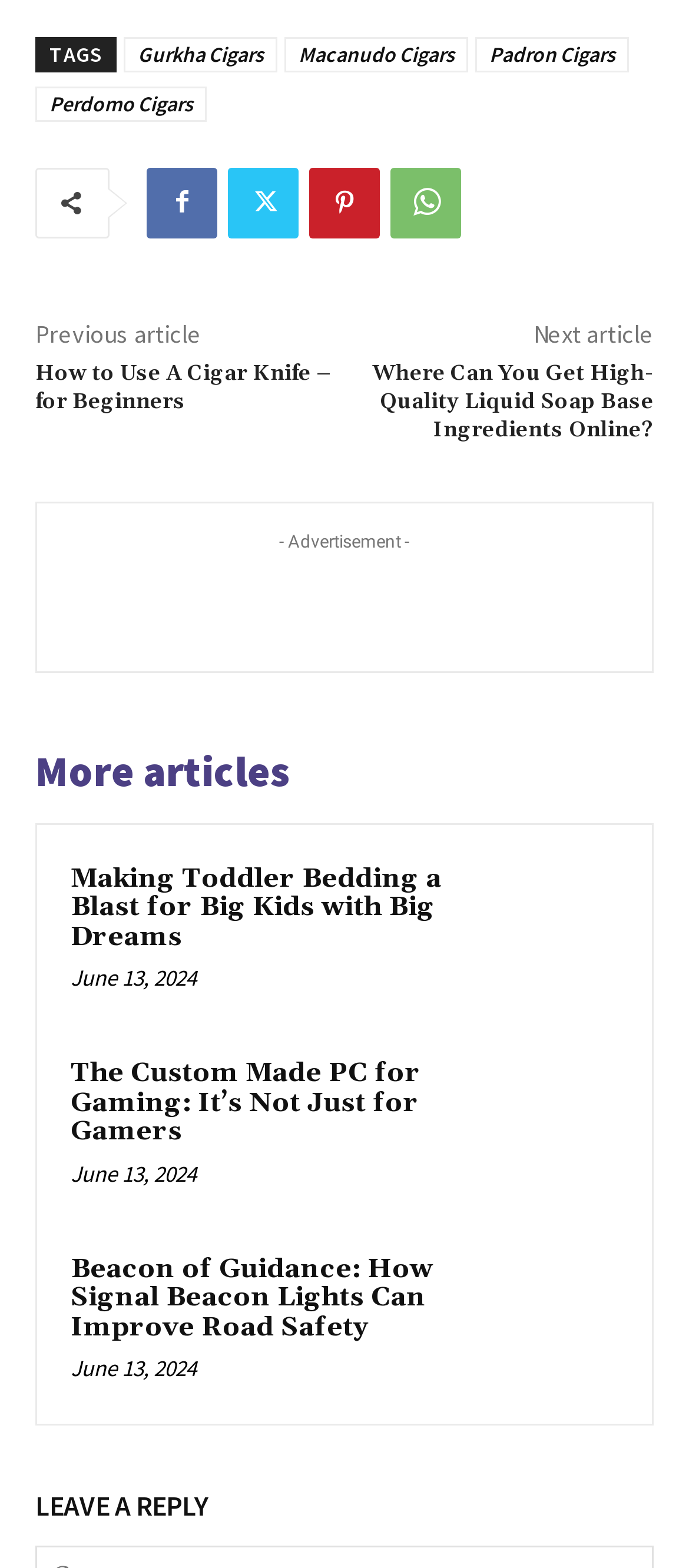Based on the image, give a detailed response to the question: What is the purpose of the webpage?

I analyzed the content of the webpage and found that it displays a list of cigar brands and several articles, suggesting that the purpose of the webpage is to display articles and cigar brands.